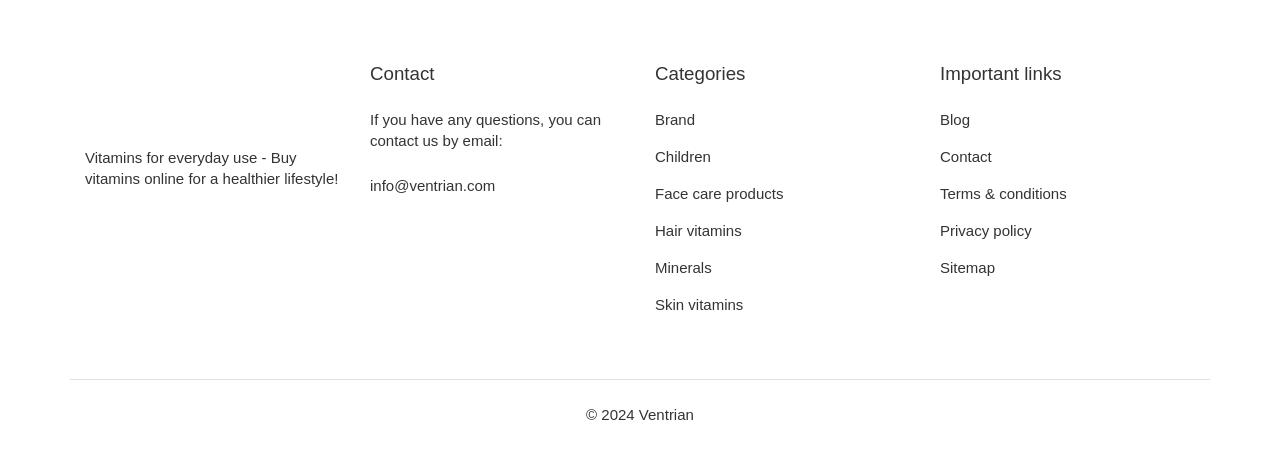From the given element description: "Face care products", find the bounding box for the UI element. Provide the coordinates as four float numbers between 0 and 1, in the order [left, top, right, bottom].

[0.512, 0.412, 0.612, 0.45]